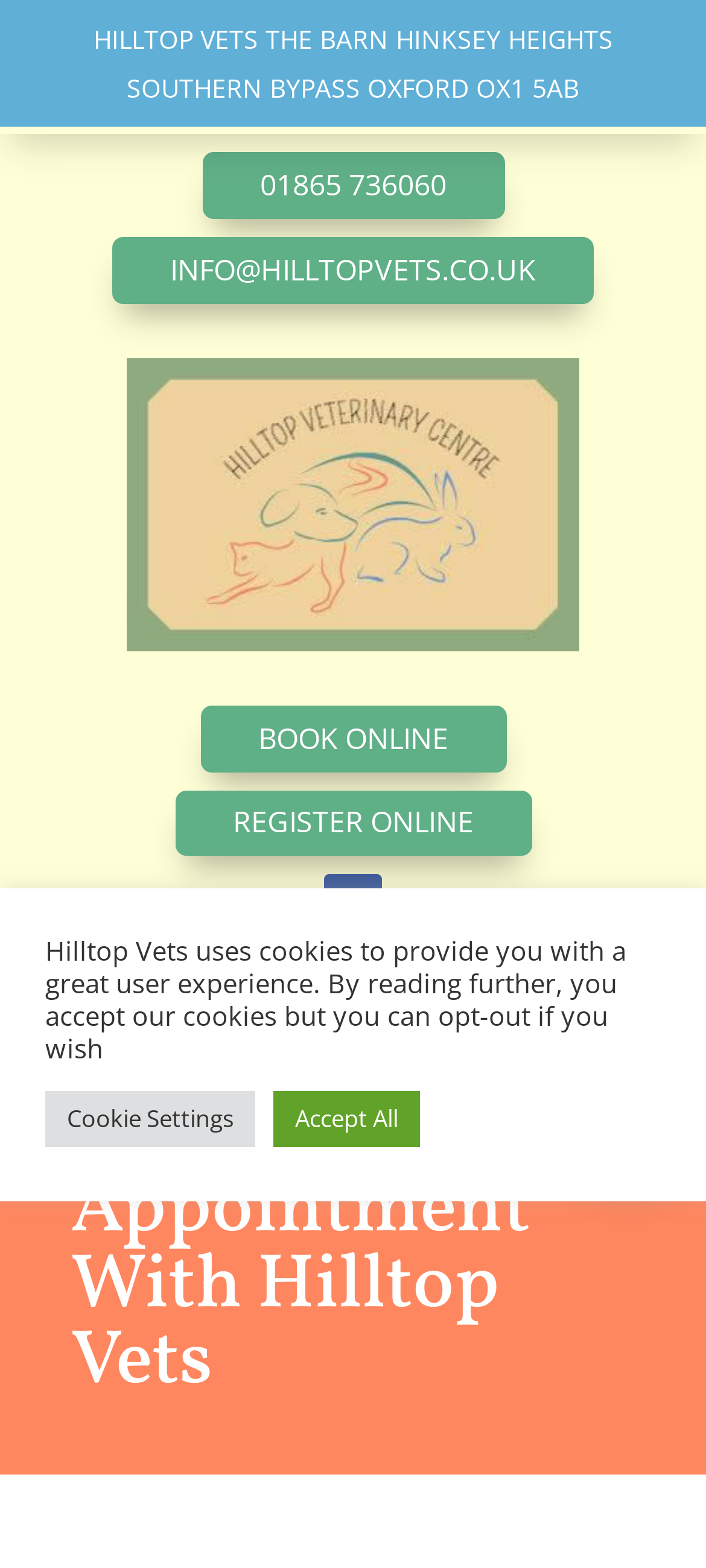Please specify the coordinates of the bounding box for the element that should be clicked to carry out this instruction: "Register online". The coordinates must be four float numbers between 0 and 1, formatted as [left, top, right, bottom].

[0.247, 0.504, 0.753, 0.546]